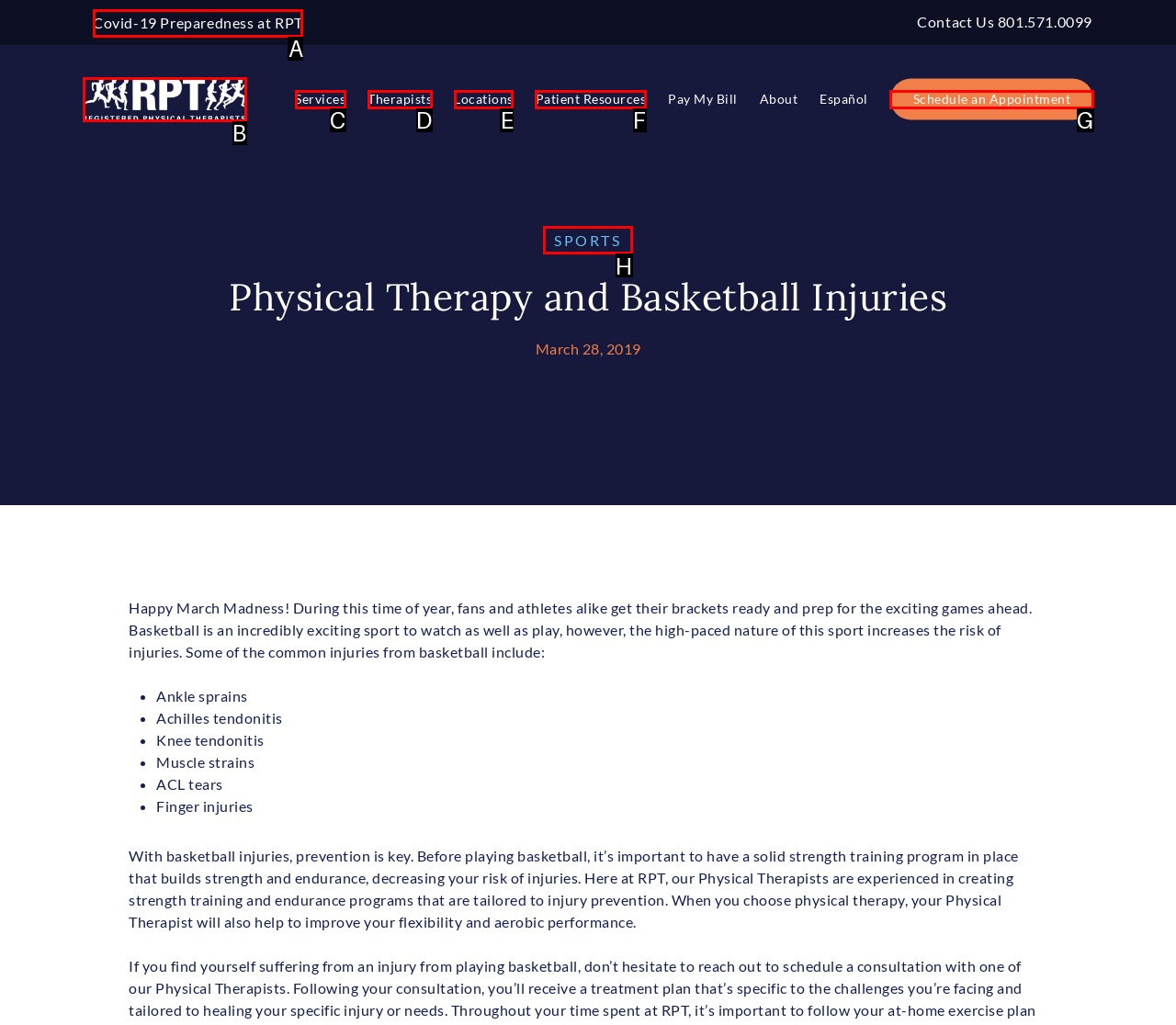Find the appropriate UI element to complete the task: Schedule an appointment. Indicate your choice by providing the letter of the element.

G